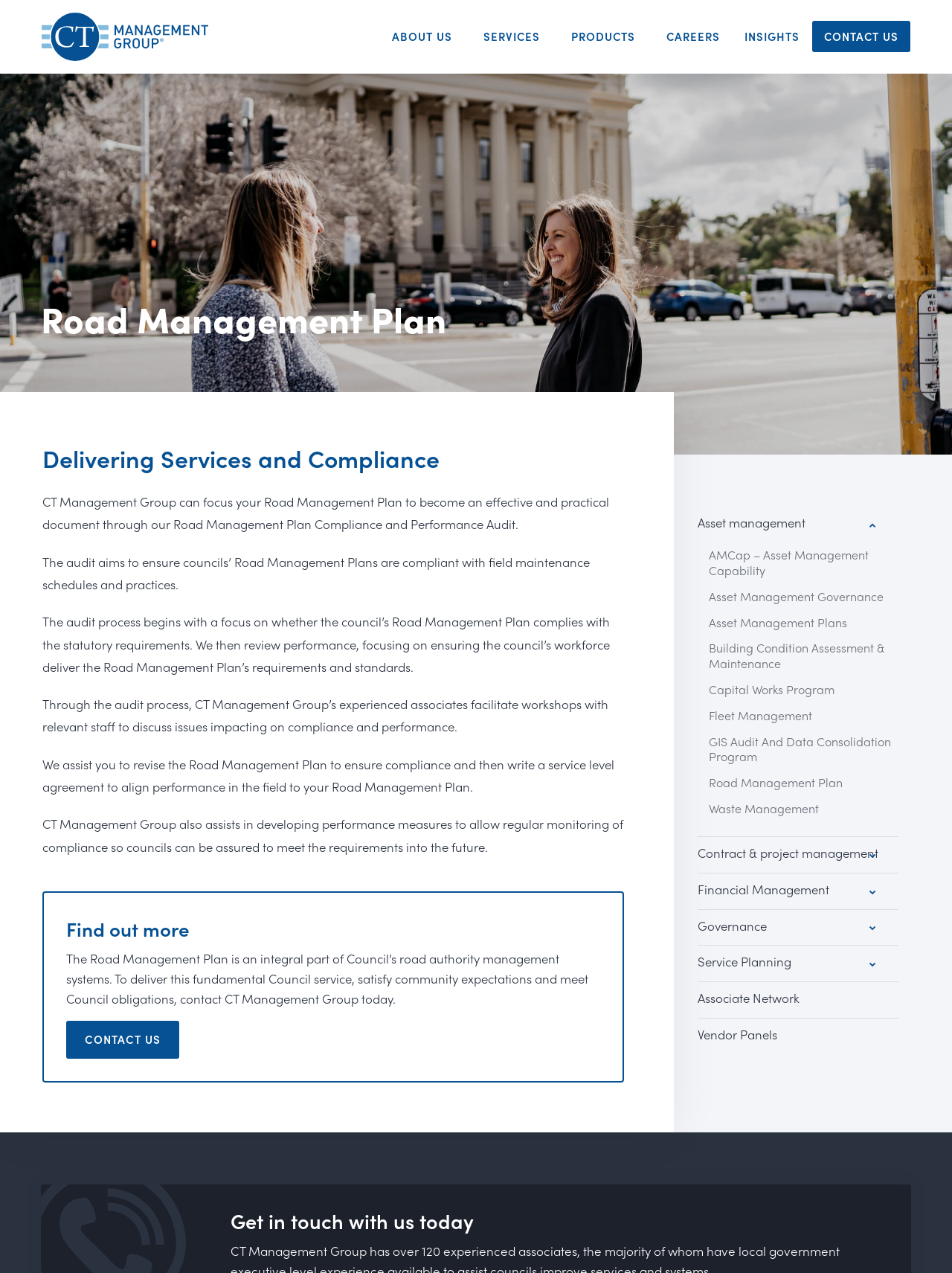Find the UI element described as: "alt="CT Management Group"" and predict its bounding box coordinates. Ensure the coordinates are four float numbers between 0 and 1, [left, top, right, bottom].

[0.044, 0.02, 0.219, 0.034]